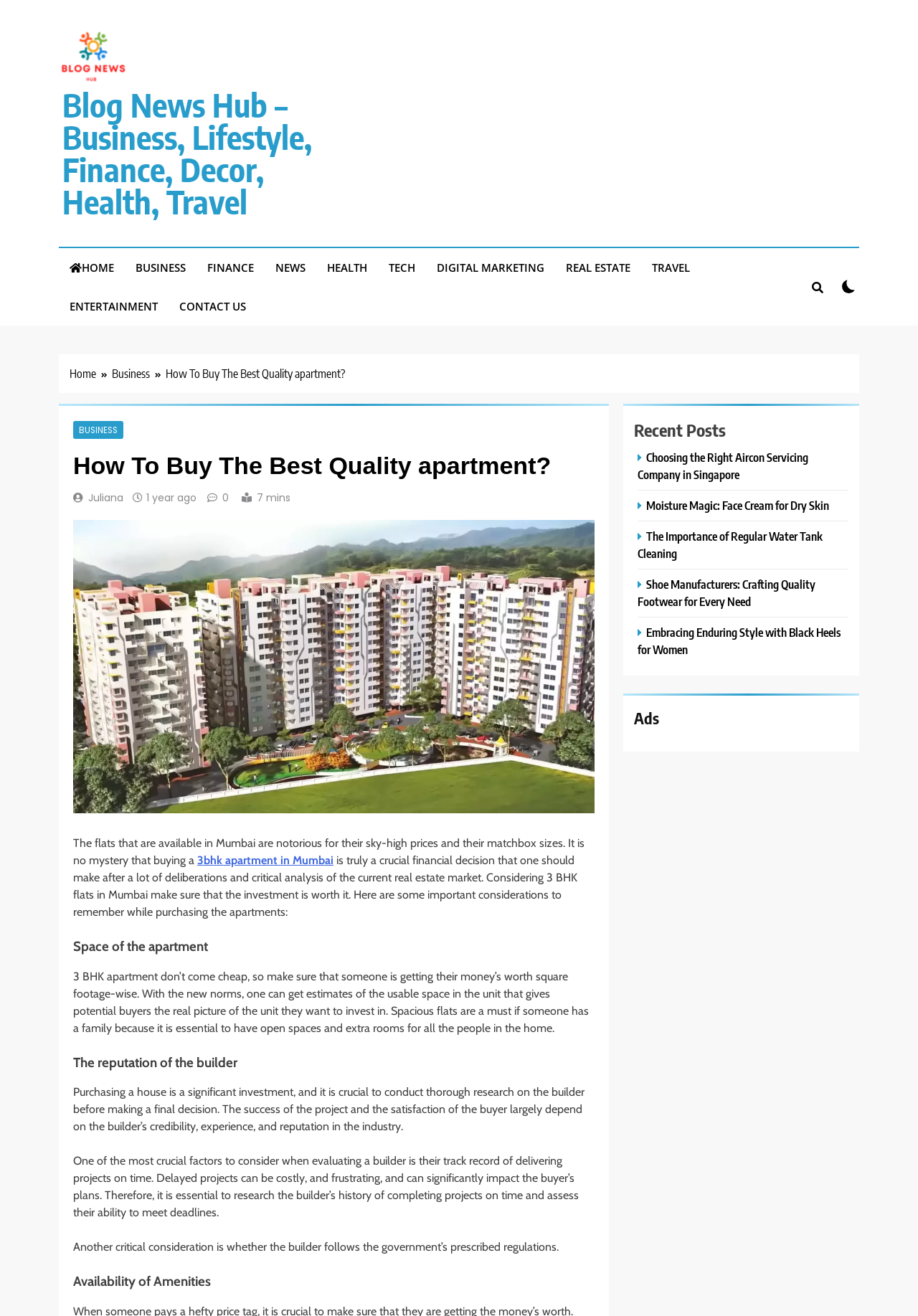Kindly provide the bounding box coordinates of the section you need to click on to fulfill the given instruction: "Click the 'Log In' button".

None